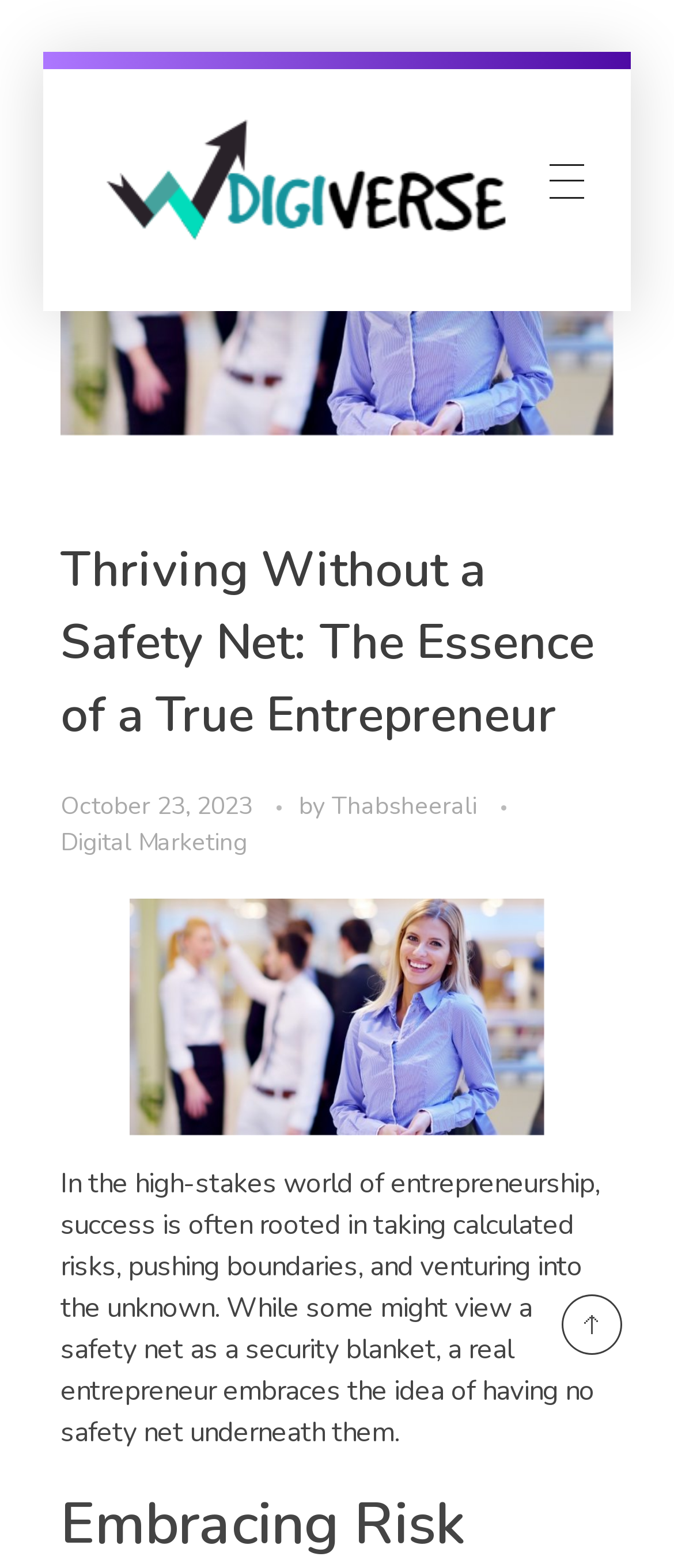Who wrote the latest article?
Based on the screenshot, provide your answer in one word or phrase.

Thabsheerali